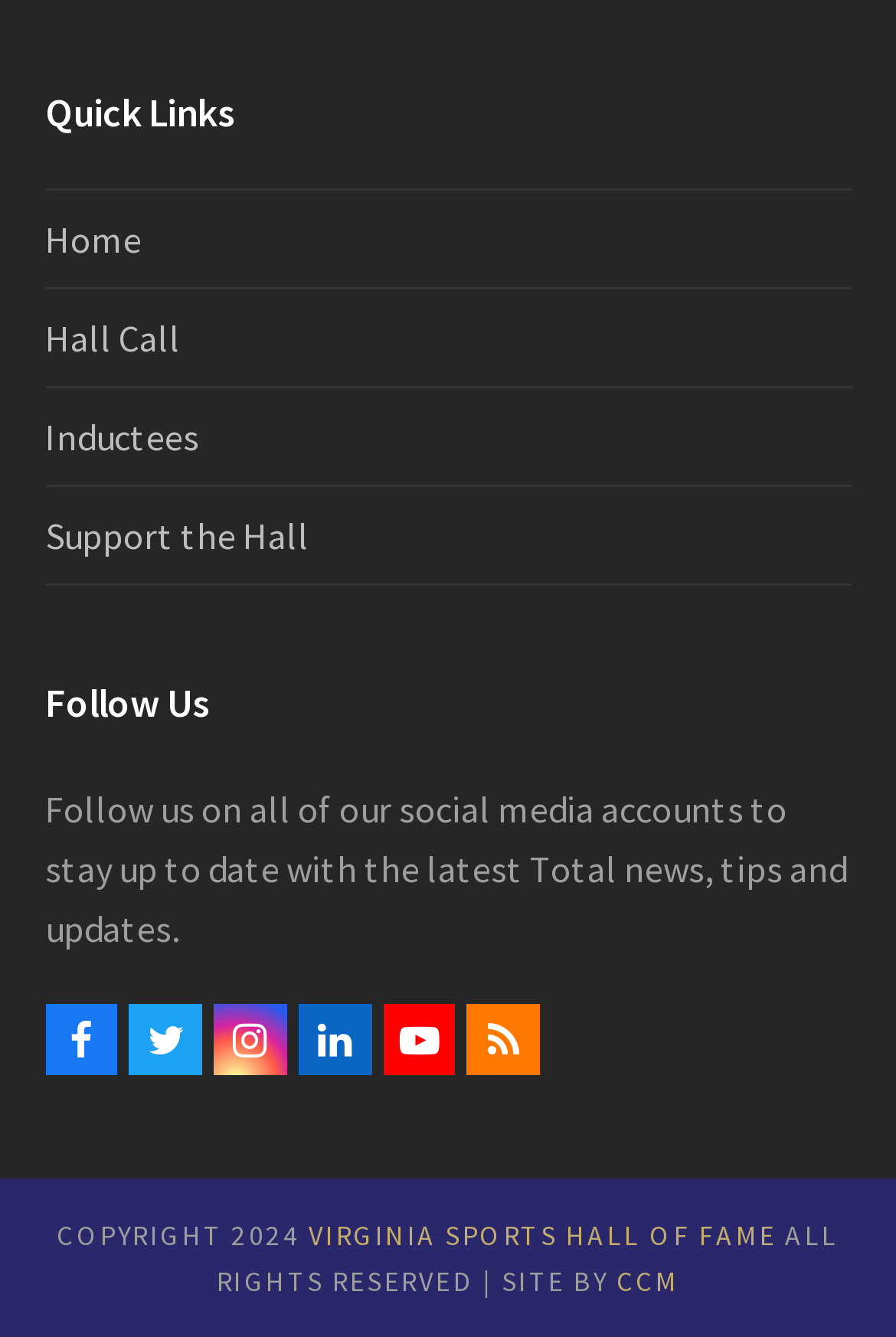Predict the bounding box coordinates for the UI element described as: "LinkedIn". The coordinates should be four float numbers between 0 and 1, presented as [left, top, right, bottom].

[0.333, 0.75, 0.415, 0.805]